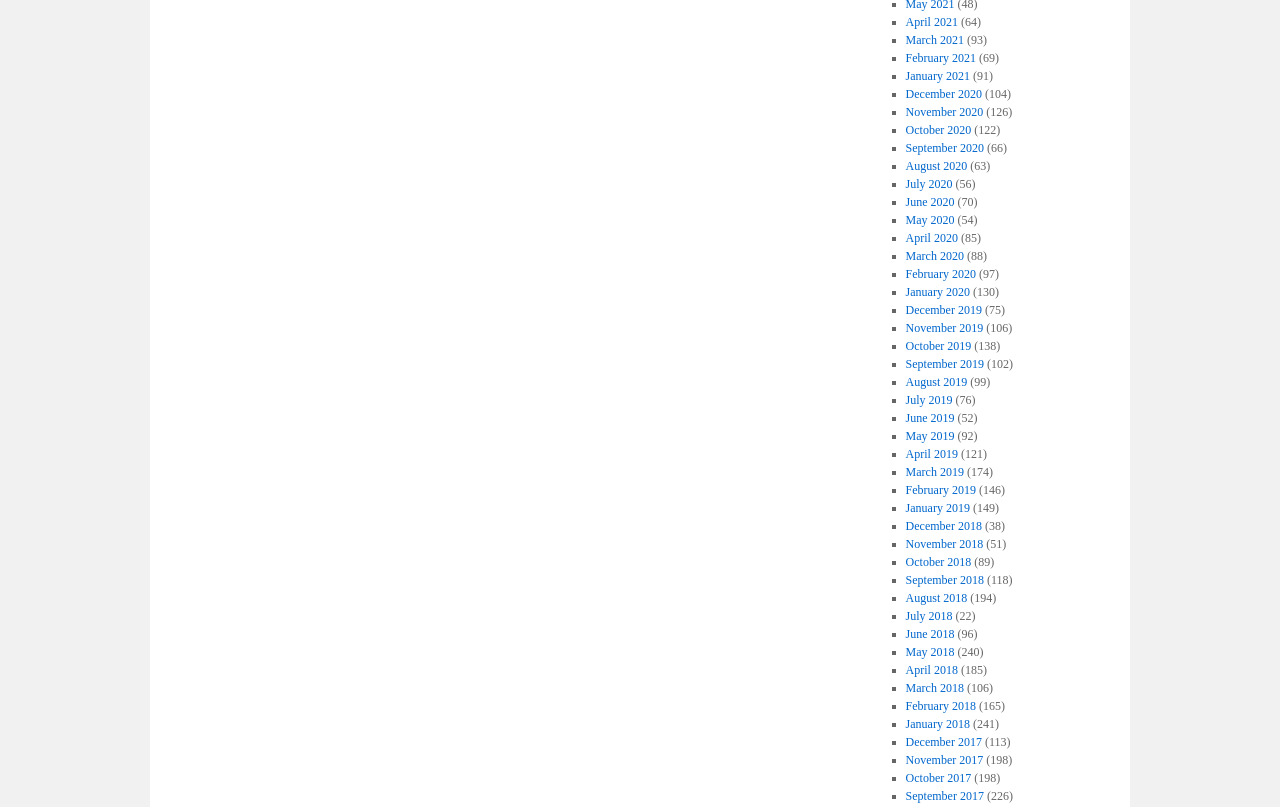Provide a one-word or short-phrase answer to the question:
How many list markers are there in total?

30